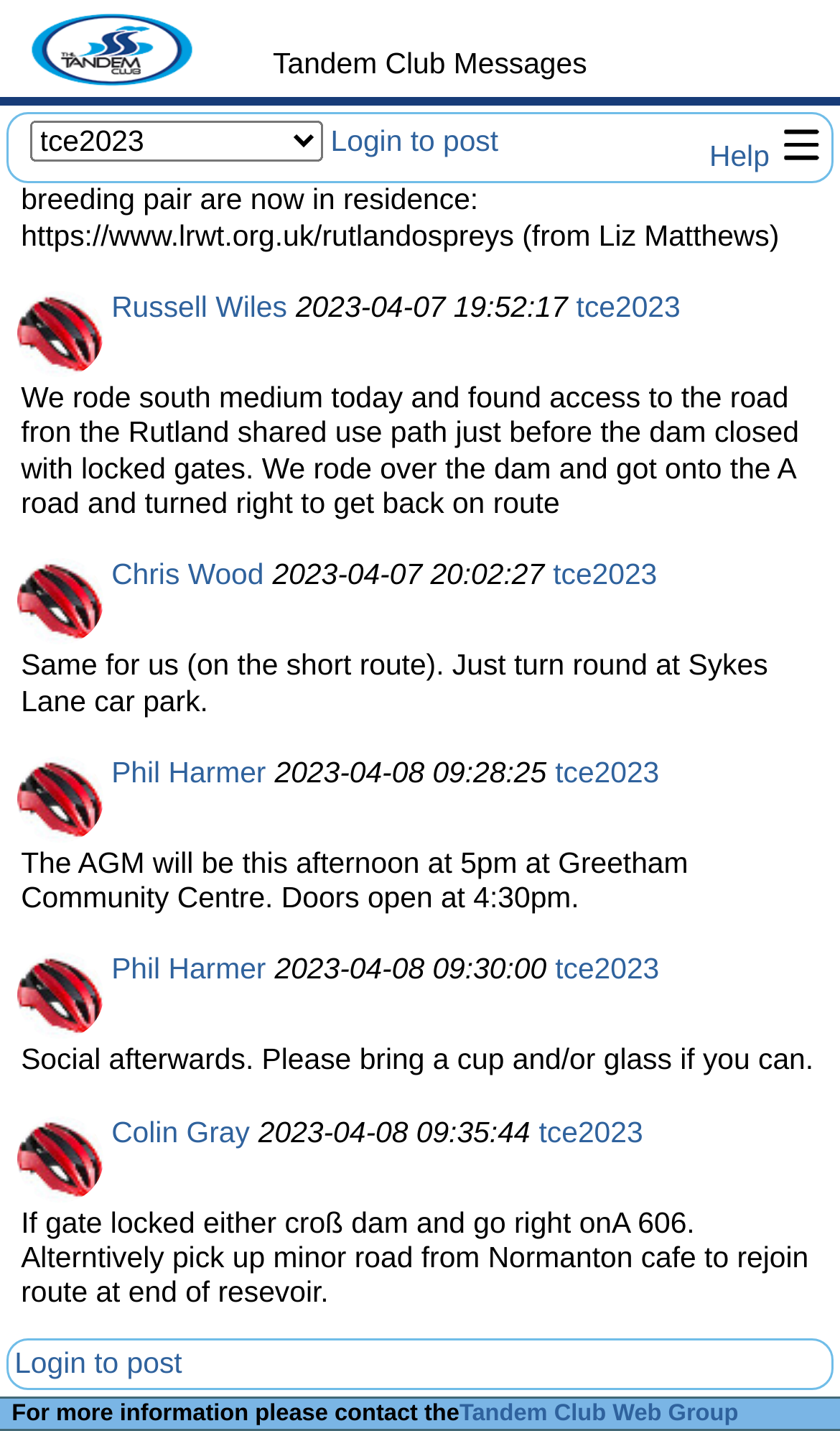Identify the bounding box coordinates for the element you need to click to achieve the following task: "Select a messaging group to view". Provide the bounding box coordinates as four float numbers between 0 and 1, in the form [left, top, right, bottom].

[0.035, 0.085, 0.383, 0.113]